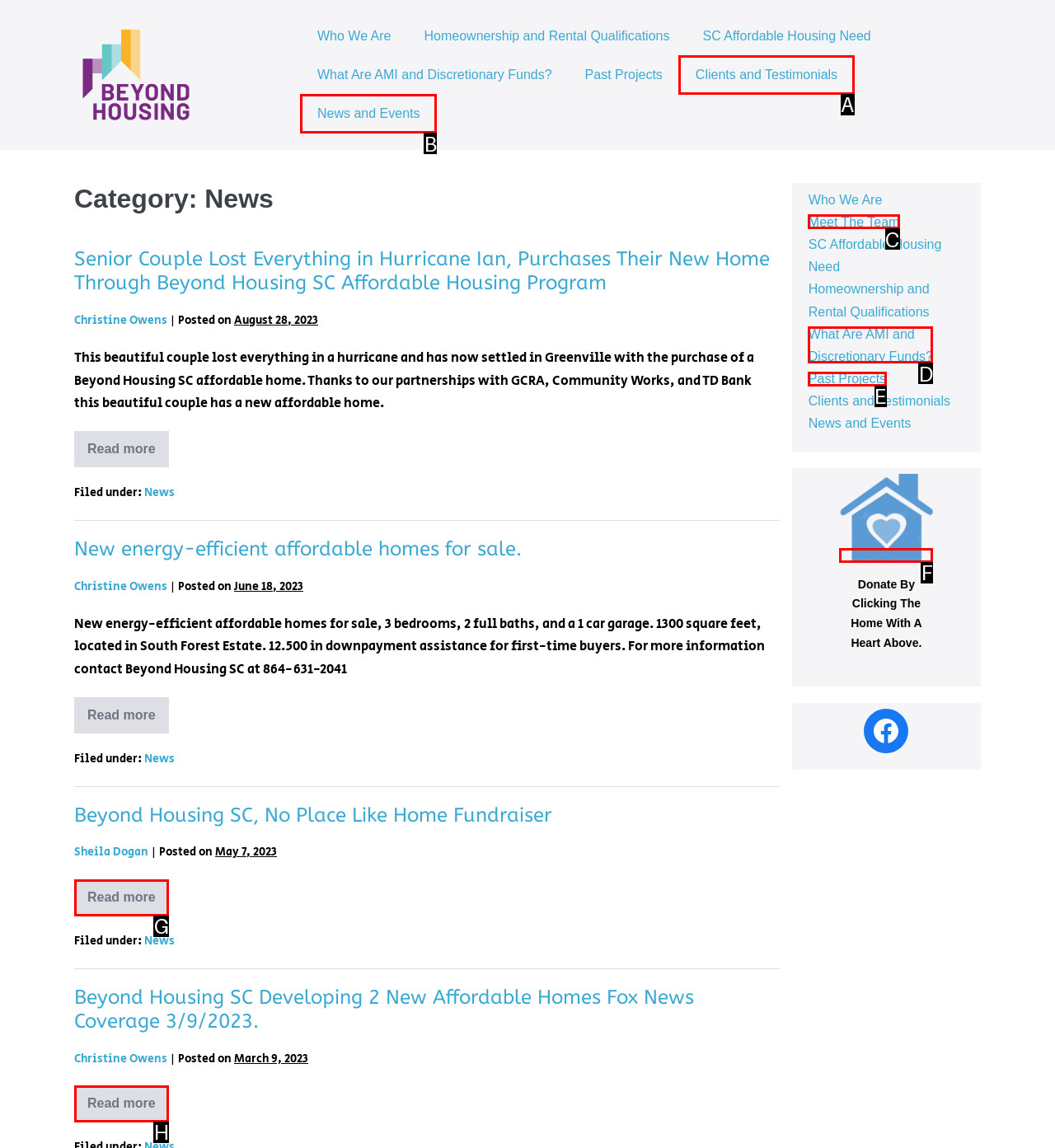To complete the instruction: View 'News and Events', which HTML element should be clicked?
Respond with the option's letter from the provided choices.

B